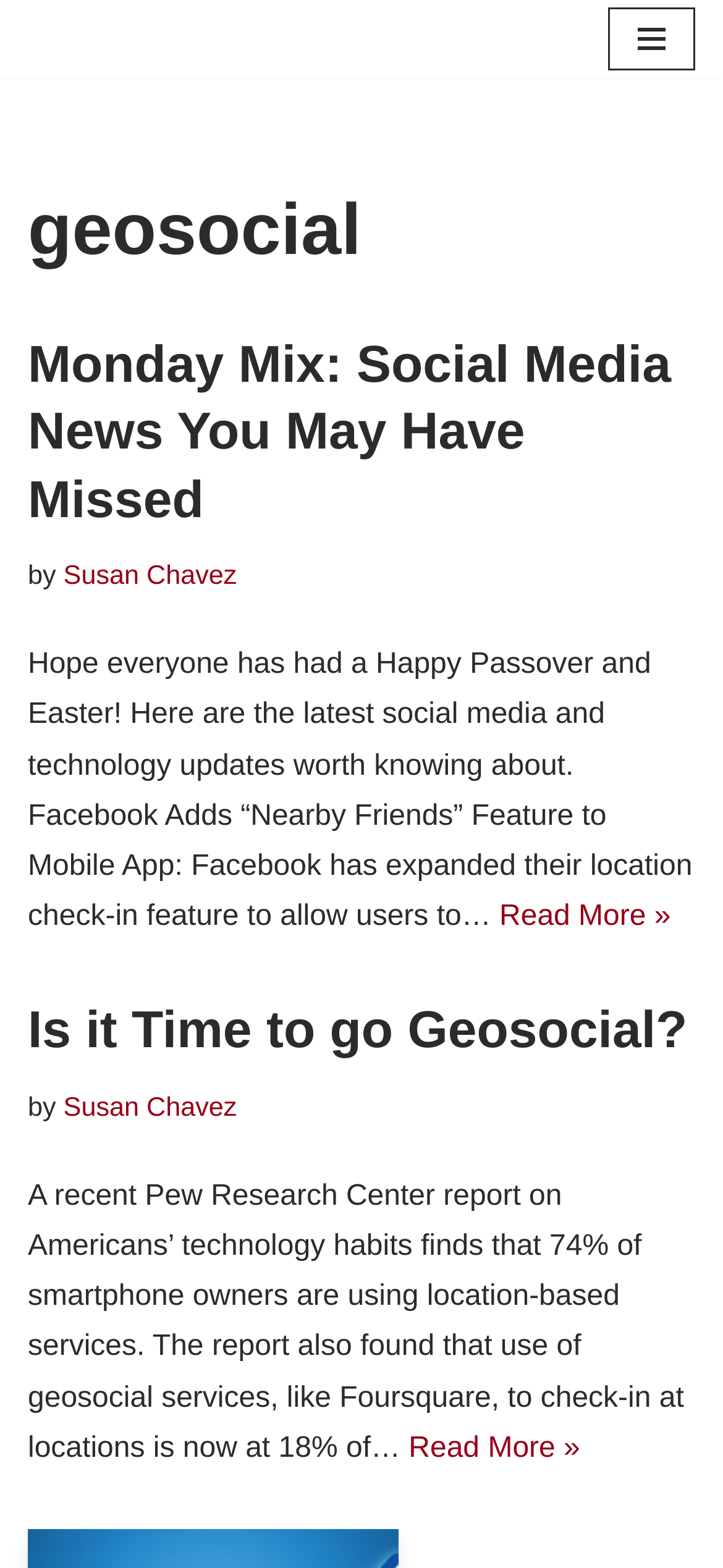What is the topic of the second article?
Please answer the question as detailed as possible.

I looked at the second article section and found the heading 'Is it Time to go Geosocial?'. This suggests that the topic of the second article is related to geosocial services.